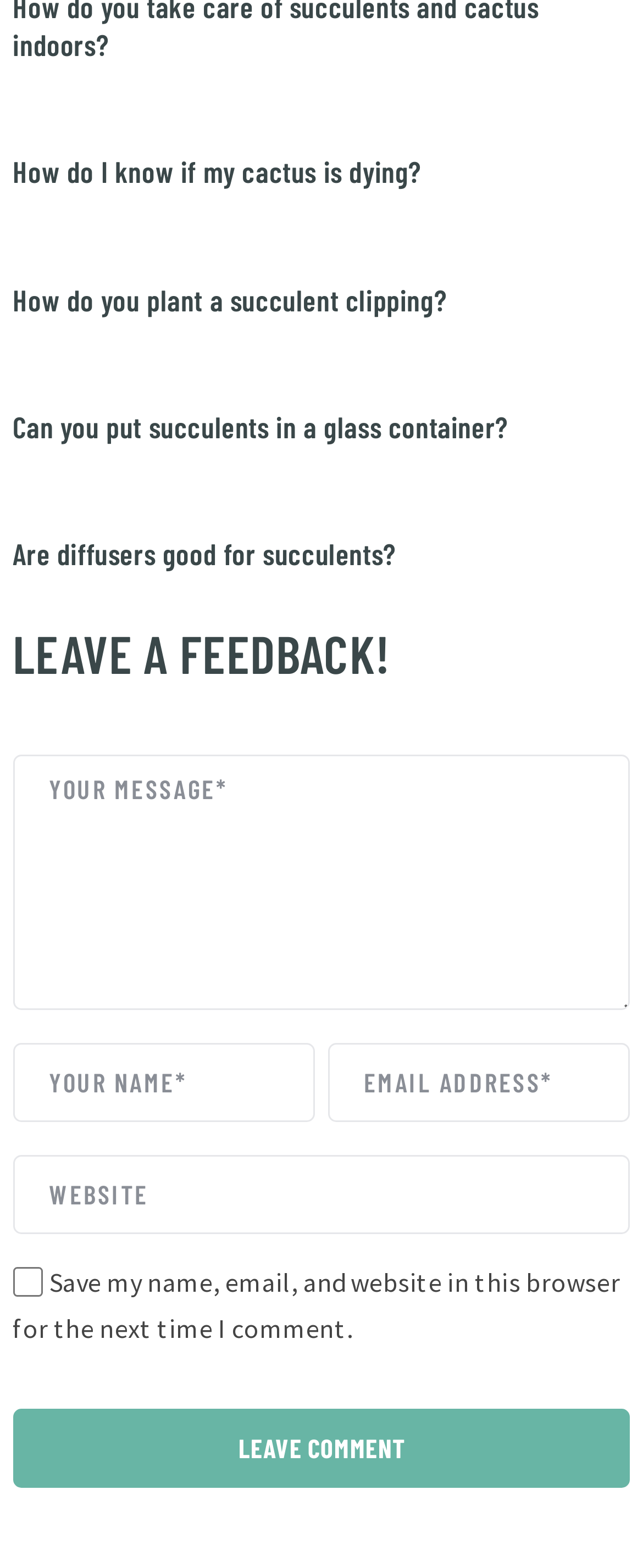Find and indicate the bounding box coordinates of the region you should select to follow the given instruction: "Type your message in the feedback box".

[0.02, 0.481, 0.98, 0.644]